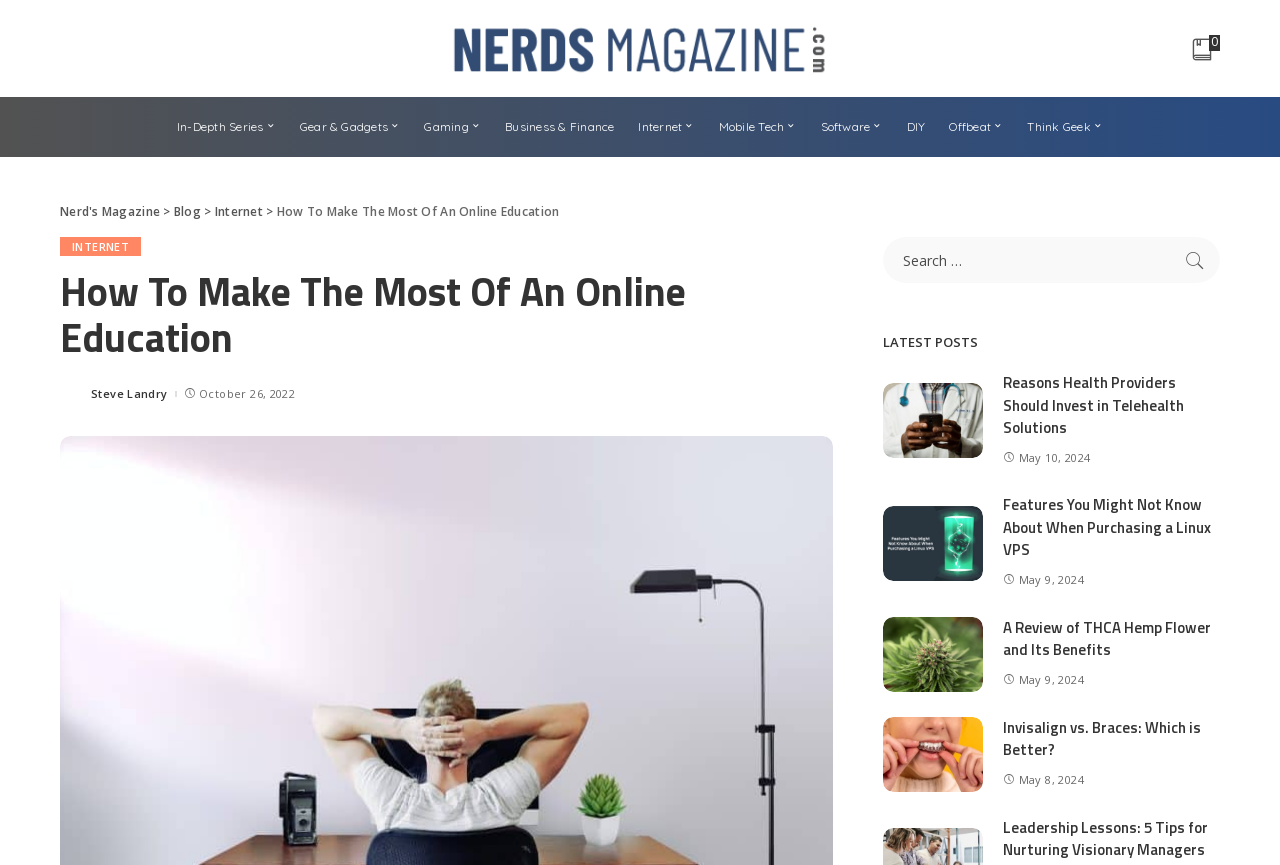Pinpoint the bounding box coordinates of the element you need to click to execute the following instruction: "Read the 'How To Make The Most Of An Online Education' article". The bounding box should be represented by four float numbers between 0 and 1, in the format [left, top, right, bottom].

[0.047, 0.311, 0.651, 0.418]